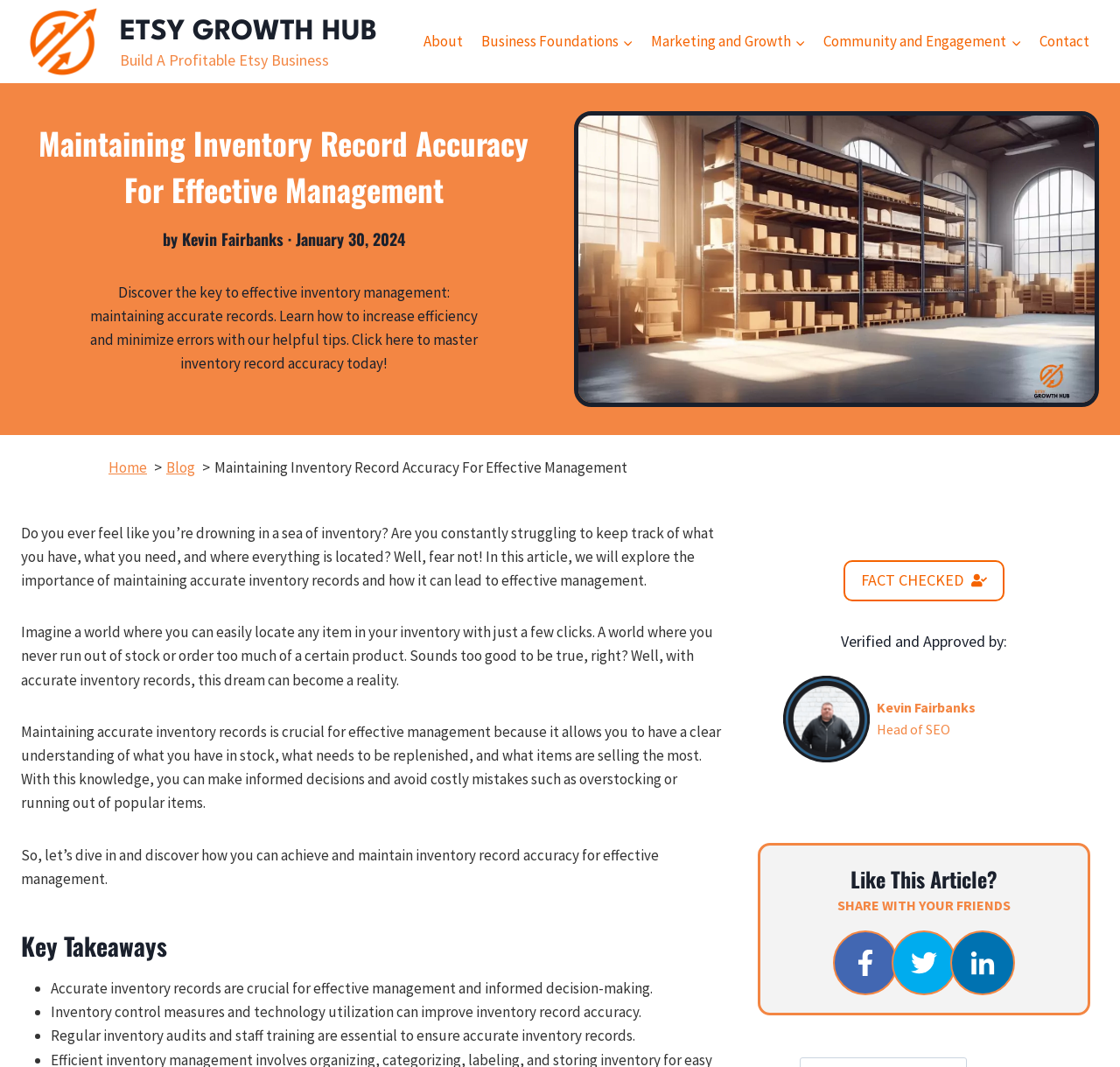Highlight the bounding box coordinates of the element you need to click to perform the following instruction: "Navigate to the About page."

[0.37, 0.019, 0.421, 0.058]